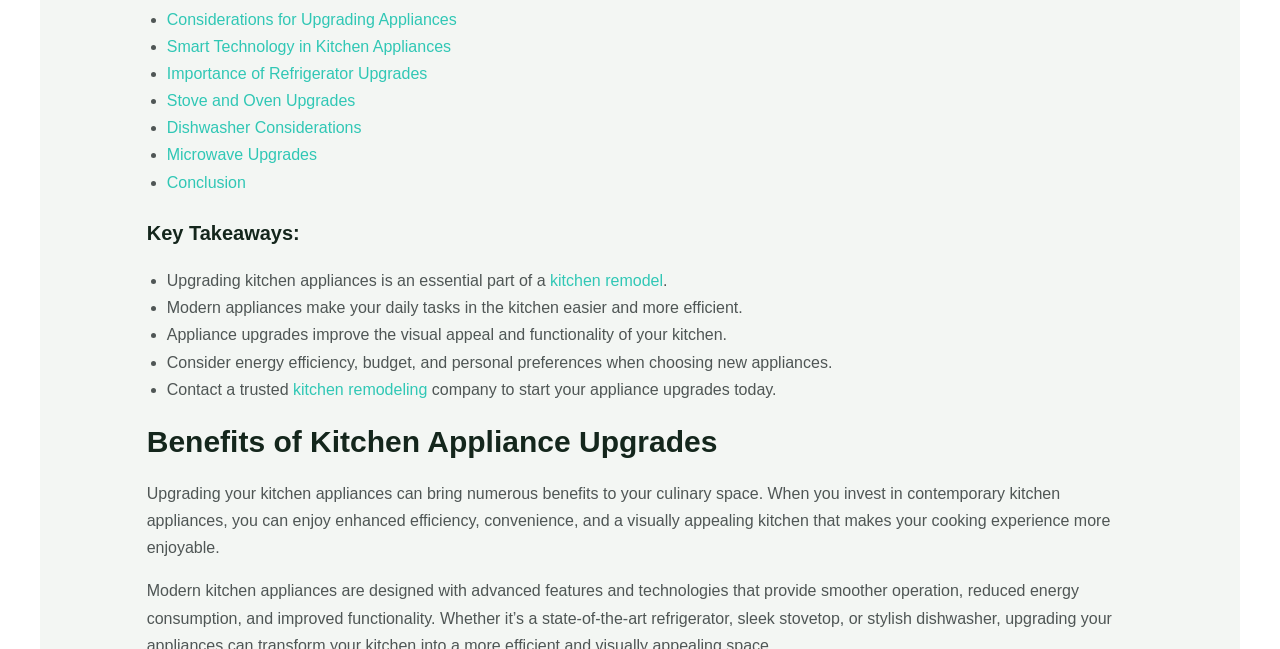What is the recommended next step after considering appliance upgrades?
Answer the question with a single word or phrase, referring to the image.

Contact a trusted kitchen remodeling company